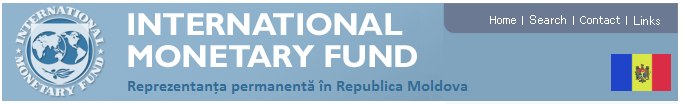Give an in-depth description of what is happening in the image.

The image displays the official header of the International Monetary Fund (IMF) page dedicated to its permanent representation in Moldova. Prominently featured is the IMF logo, which comprises a globe encircled by the words "International Monetary Fund," emphasizing its global economic mission. Below the logo, the text "Reprezentanţa permanentă în Republica Moldova" indicates its specific focus on Moldova. Additionally, the image includes a colorful flag of Moldova, symbolizing the country's connection to the IMF's initiatives and collaborations. This header serves as a gateway to information about IMF activities, policies, and resources concerning Moldova's economic landscape.